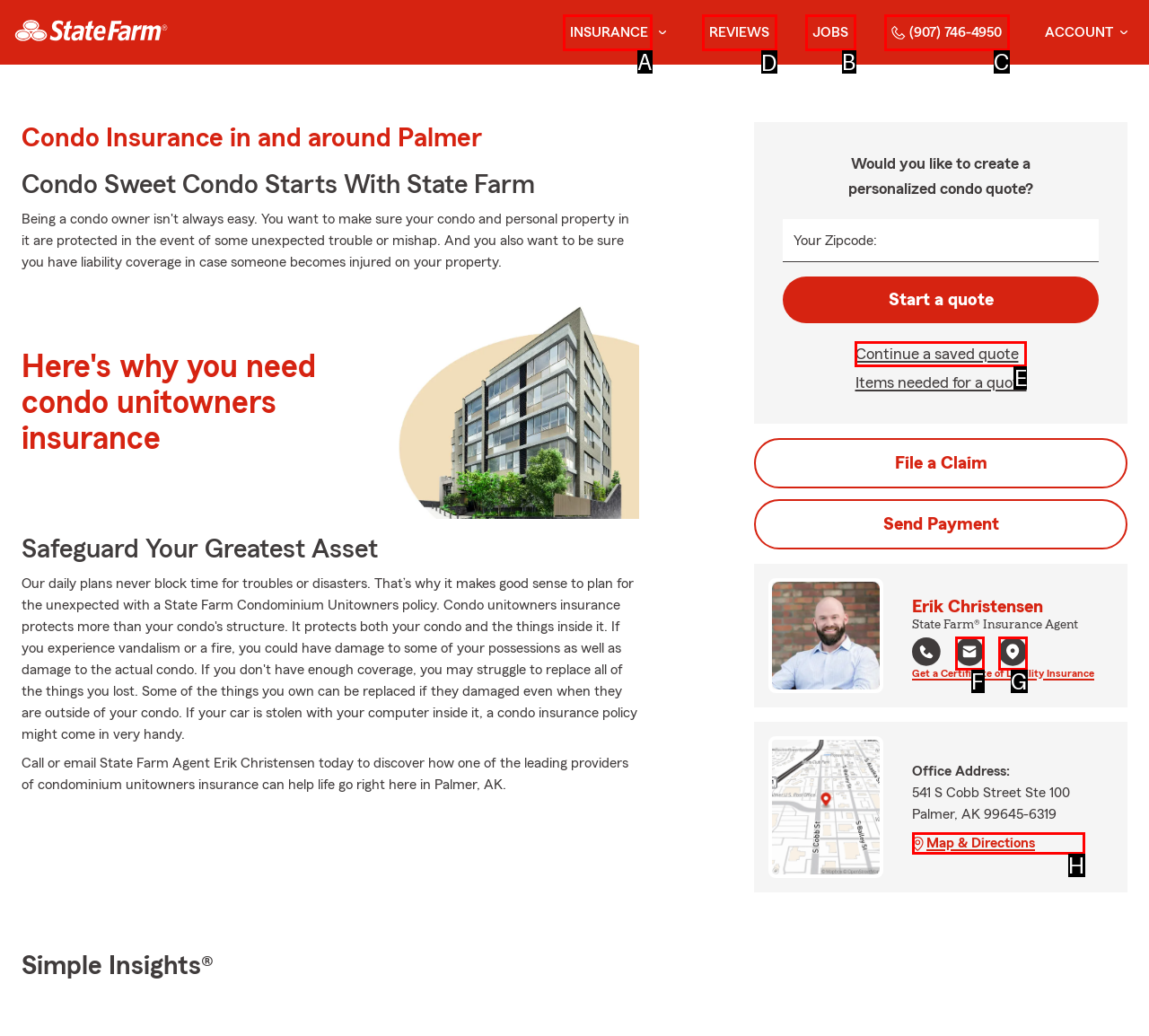Identify the letter of the UI element you should interact with to perform the task: View reviews
Reply with the appropriate letter of the option.

D